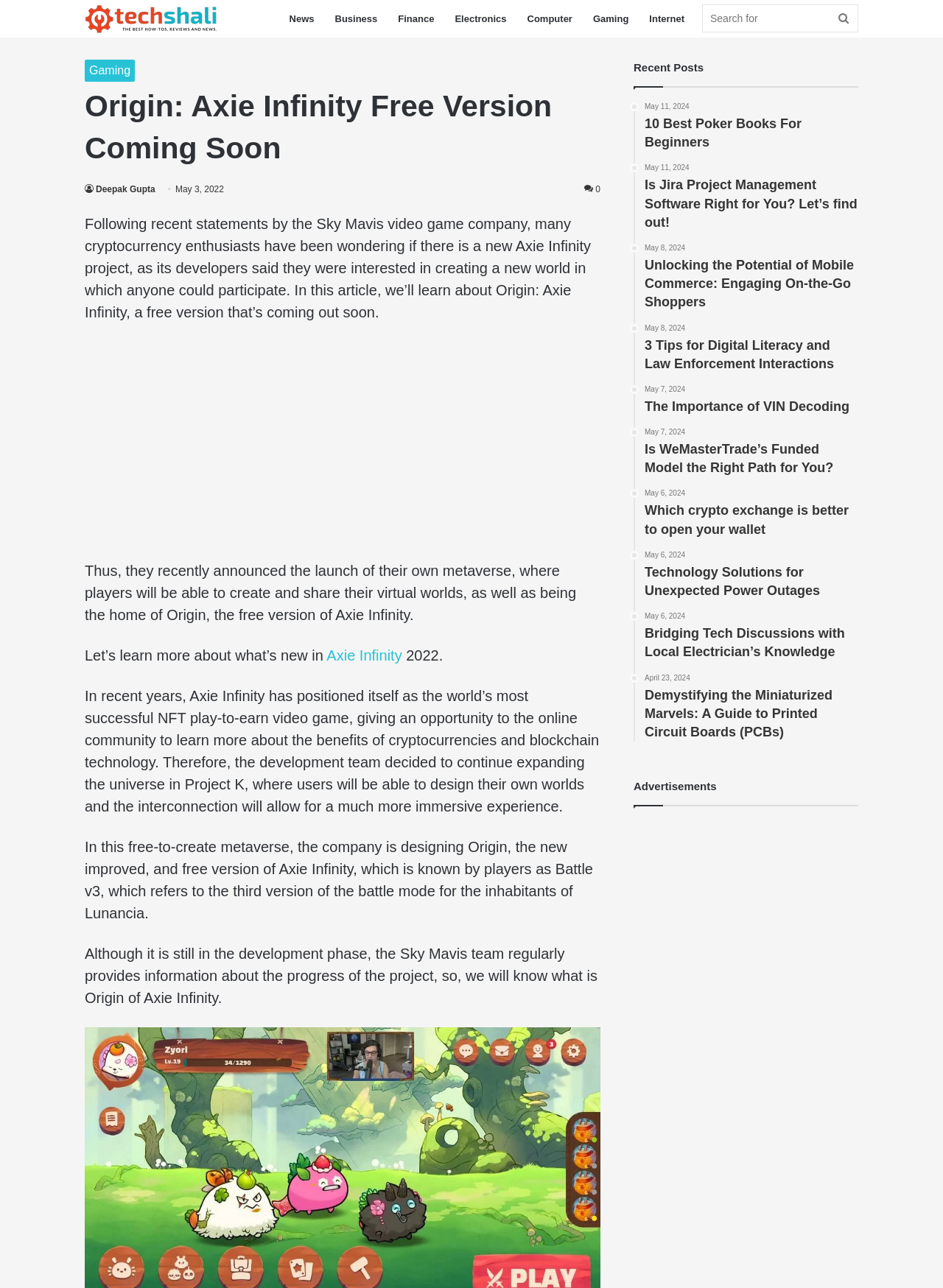Write an exhaustive caption that covers the webpage's main aspects.

This webpage is about Axie Infinity, a popular NFT play-to-earn video game. At the top, there is a primary navigation bar with links to various categories such as Techshali, News, Business, Finance, Electronics, Computer, Gaming, and Internet. On the right side of the navigation bar, there is a search box with a search button.

Below the navigation bar, there is a header section with a link to Gaming and a heading that reads "Origin: Axie Infinity Free Version Coming Soon". The author's name, Deepak Gupta, is also mentioned in this section, along with the date "May 3, 2022".

The main content of the webpage is divided into several paragraphs that discuss the upcoming free version of Axie Infinity, called Origin. The text explains that the game's developers are creating a new world where players can participate and design their own virtual worlds. The article also mentions Project K, where users can design their own worlds and interconnect them for a more immersive experience.

On the right side of the webpage, there is a sidebar with a list of recent posts, including articles about poker books, project management software, mobile commerce, digital literacy, and more. Each post has a heading and a date.

At the bottom of the sidebar, there is a section labeled "Advertisements".